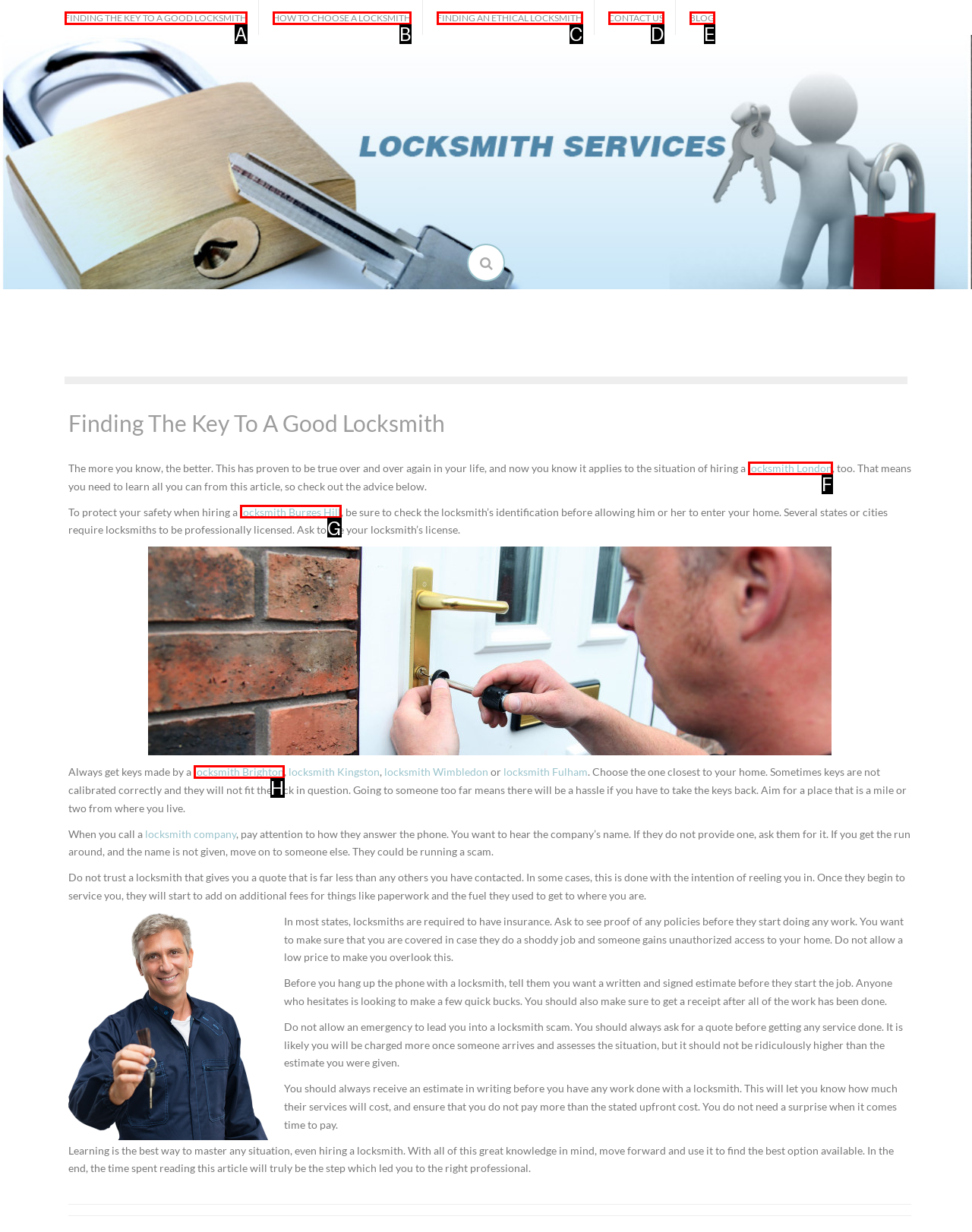Choose the HTML element that best fits the given description: Blog. Answer by stating the letter of the option.

E